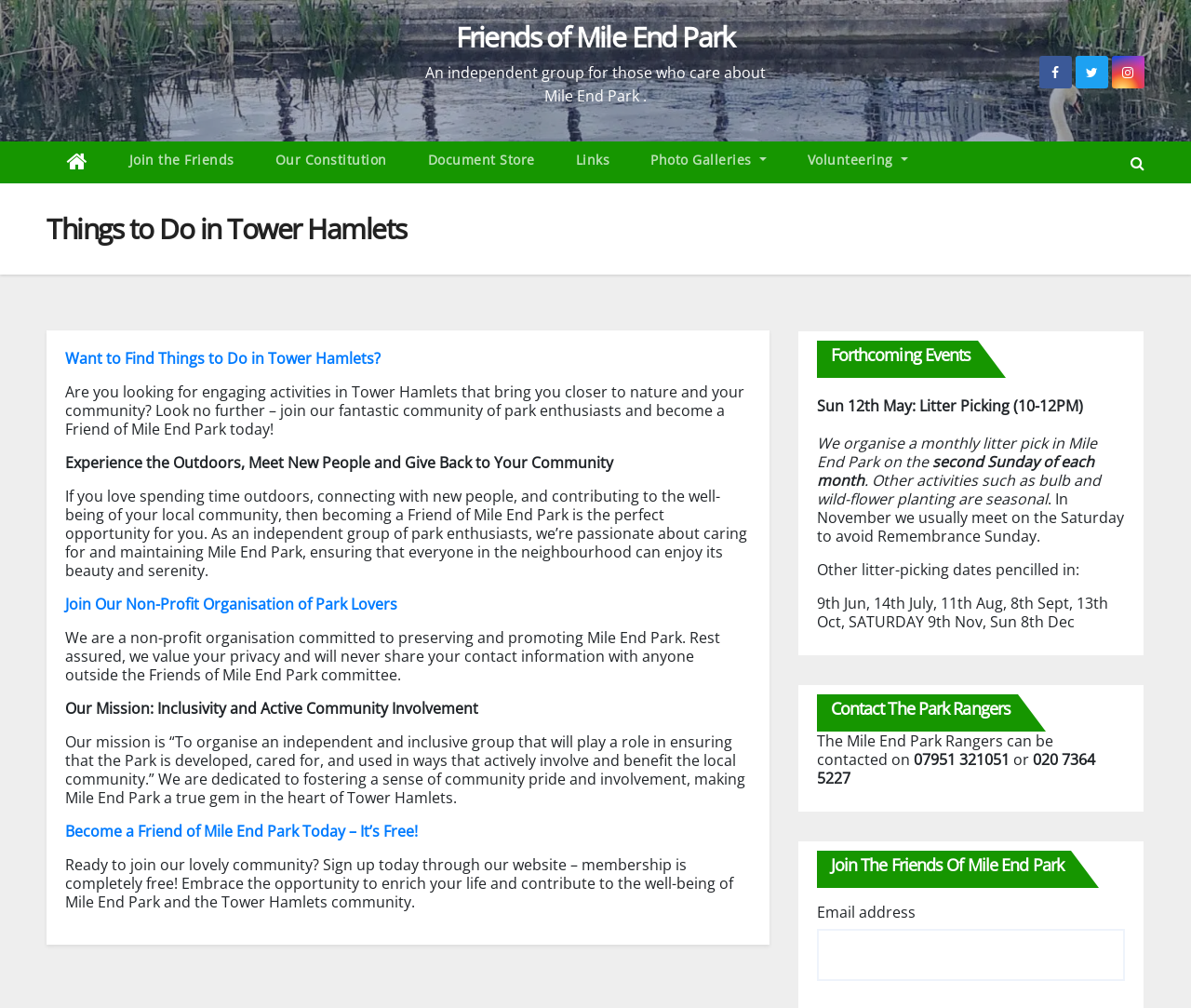What can you do on this webpage?
Based on the image, answer the question with a single word or brief phrase.

Join the Friends of Mile End Park